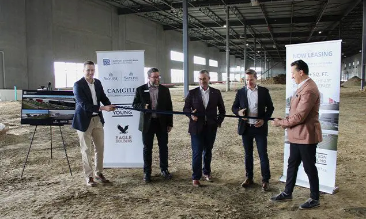Please analyze the image and give a detailed answer to the question:
What is the aesthetic of the facility's interior?

The aesthetic of the facility's interior can be described as industrial due to the presence of exposed beams and concrete flooring, which are characteristic features of an industrial design. This information is provided in the caption, giving insight into the facility's interior design.